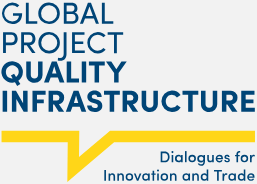Write a descriptive caption for the image, covering all notable aspects.

The image features the logo of the "Global Project Quality Infrastructure" (GPQI), which emphasizes the importance of quality in international standards and trade. The design includes the text "GLOBAL PROJECT QUALITY INFRASTRUCTURE" prominently displayed in bold blue letters, conveying a strong message about its mission. Below this, the subtitle "Dialogues for Innovation and Trade" is presented in a lighter font, reinforcing the project's focus on fostering dialogues that enhance innovation and facilitate trade on a global scale. The logo is complemented by a distinctive yellow graphic element, symbolizing growth and progress in the realm of quality infrastructure. This visual representation aligns with the project's objectives to support international cooperation in areas such as standardisation, conformity assessment, and product safety, ultimately contributing to better market practices and enhanced economic collaboration.